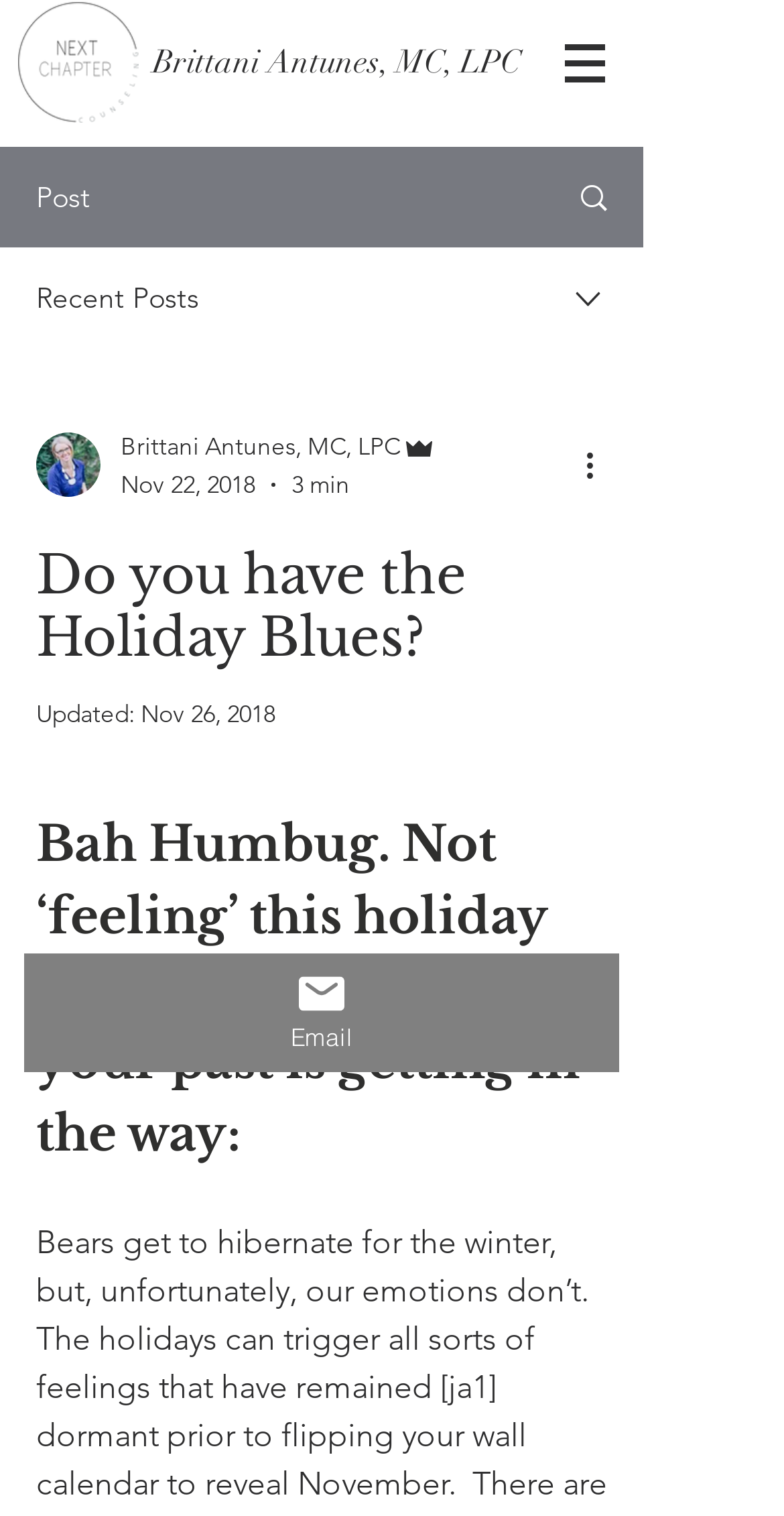Given the element description "aria-label="More actions"", identify the bounding box of the corresponding UI element.

[0.738, 0.291, 0.8, 0.322]